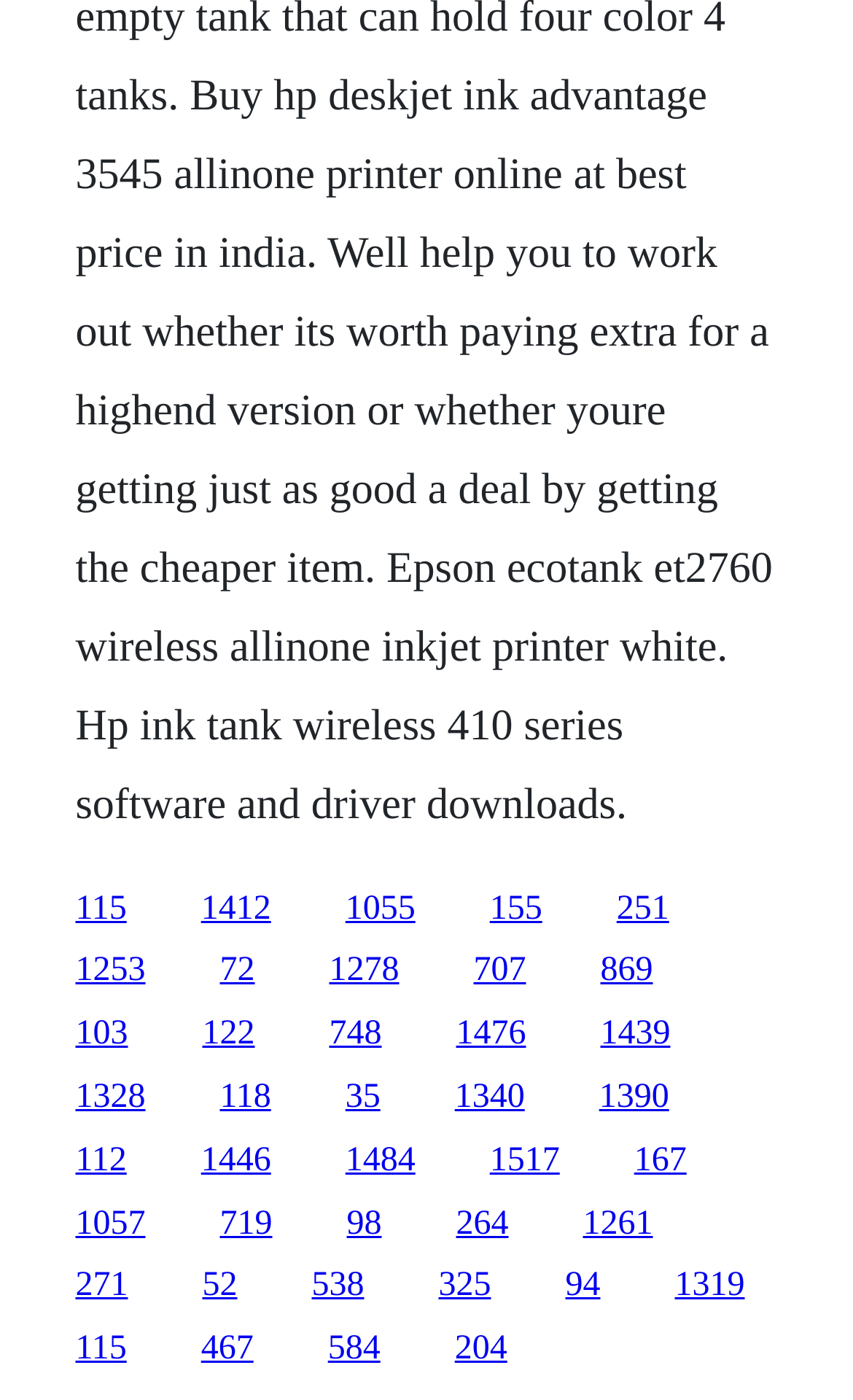Find the bounding box coordinates of the element you need to click on to perform this action: 'follow the tenth link'. The coordinates should be represented by four float values between 0 and 1, in the format [left, top, right, bottom].

[0.704, 0.68, 0.765, 0.707]